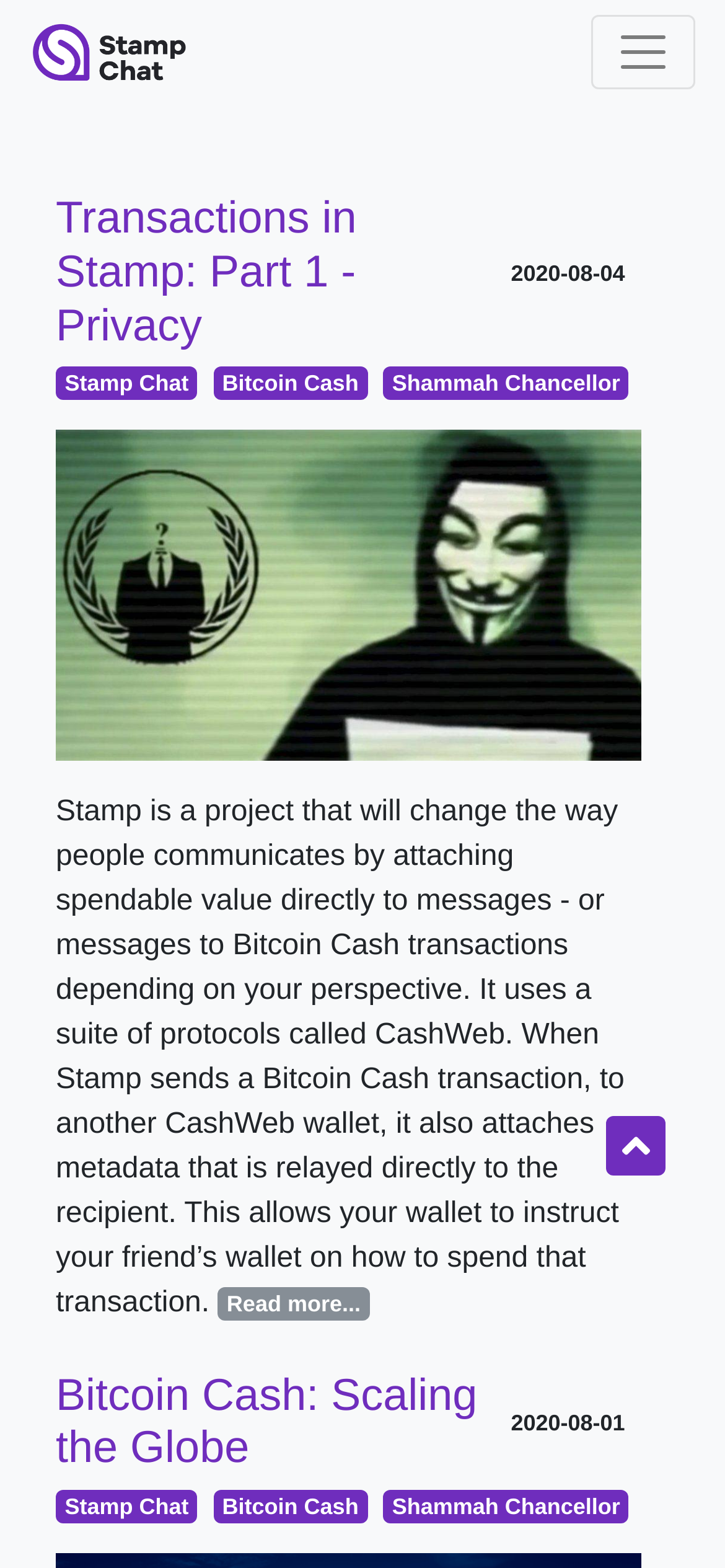With reference to the image, please provide a detailed answer to the following question: What is the name of the project mentioned in the article?

The article mentions 'Stamp is a project that will change the way people communicates by attaching spendable value directly to messages...' which indicates that the name of the project is Stamp.